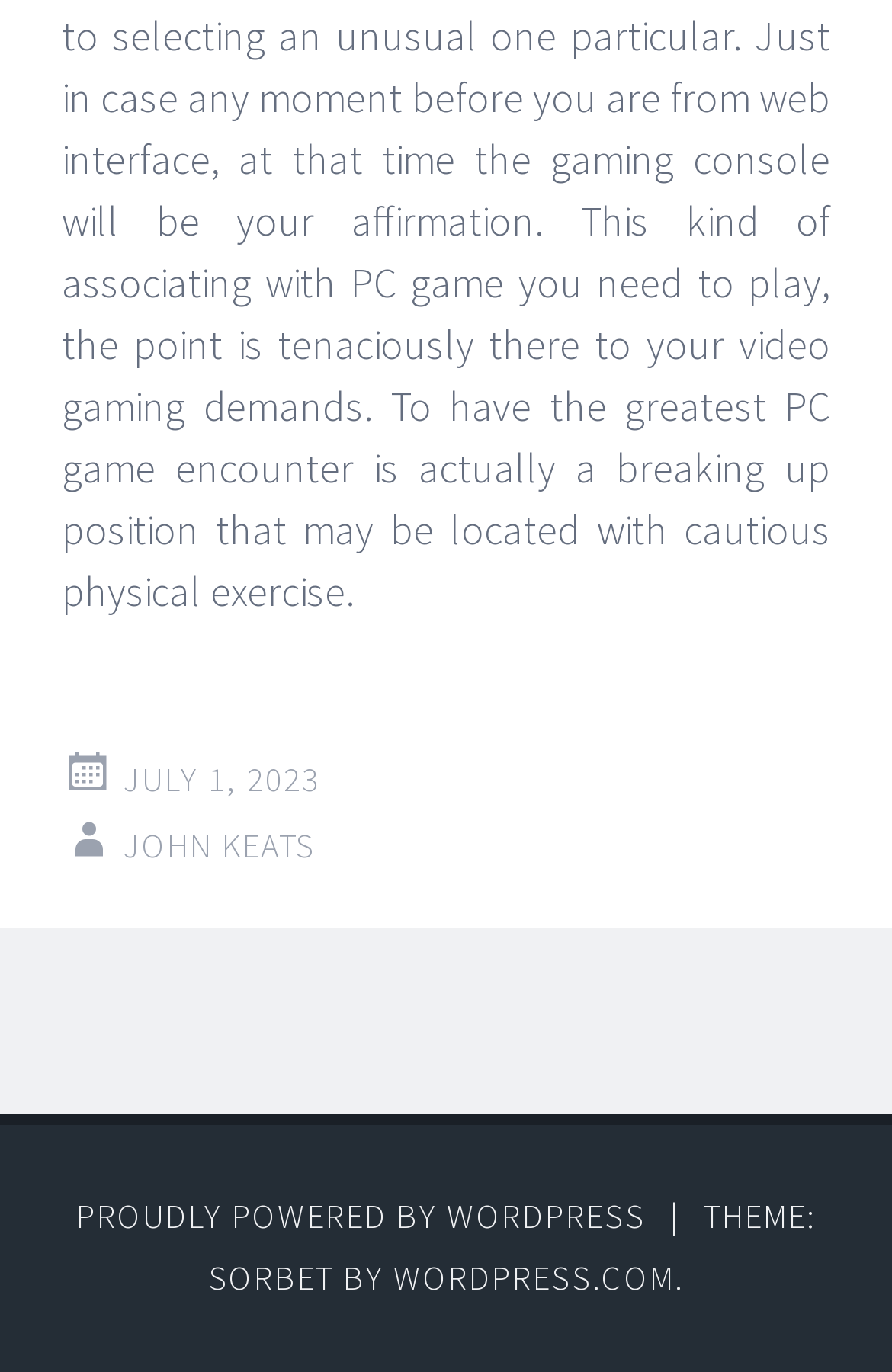Based on the element description admin, identify the bounding box coordinates for the UI element. The coordinates should be in the format (top-left x, top-left y, bottom-right x, bottom-right y) and within the 0 to 1 range.

None